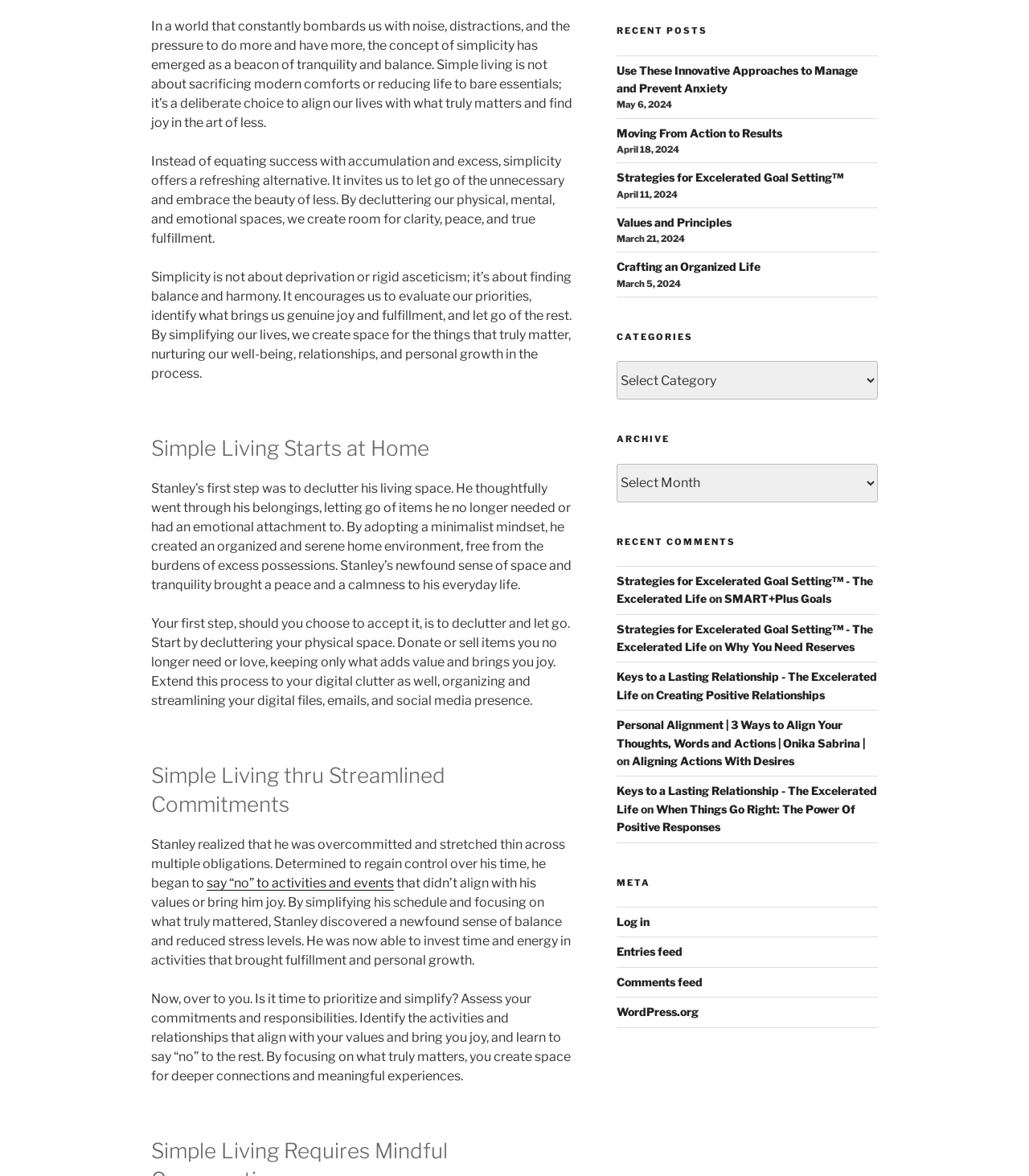Determine the bounding box coordinates of the region to click in order to accomplish the following instruction: "Declutter and let go". Provide the coordinates as four float numbers between 0 and 1, specifically [left, top, right, bottom].

[0.147, 0.523, 0.554, 0.602]